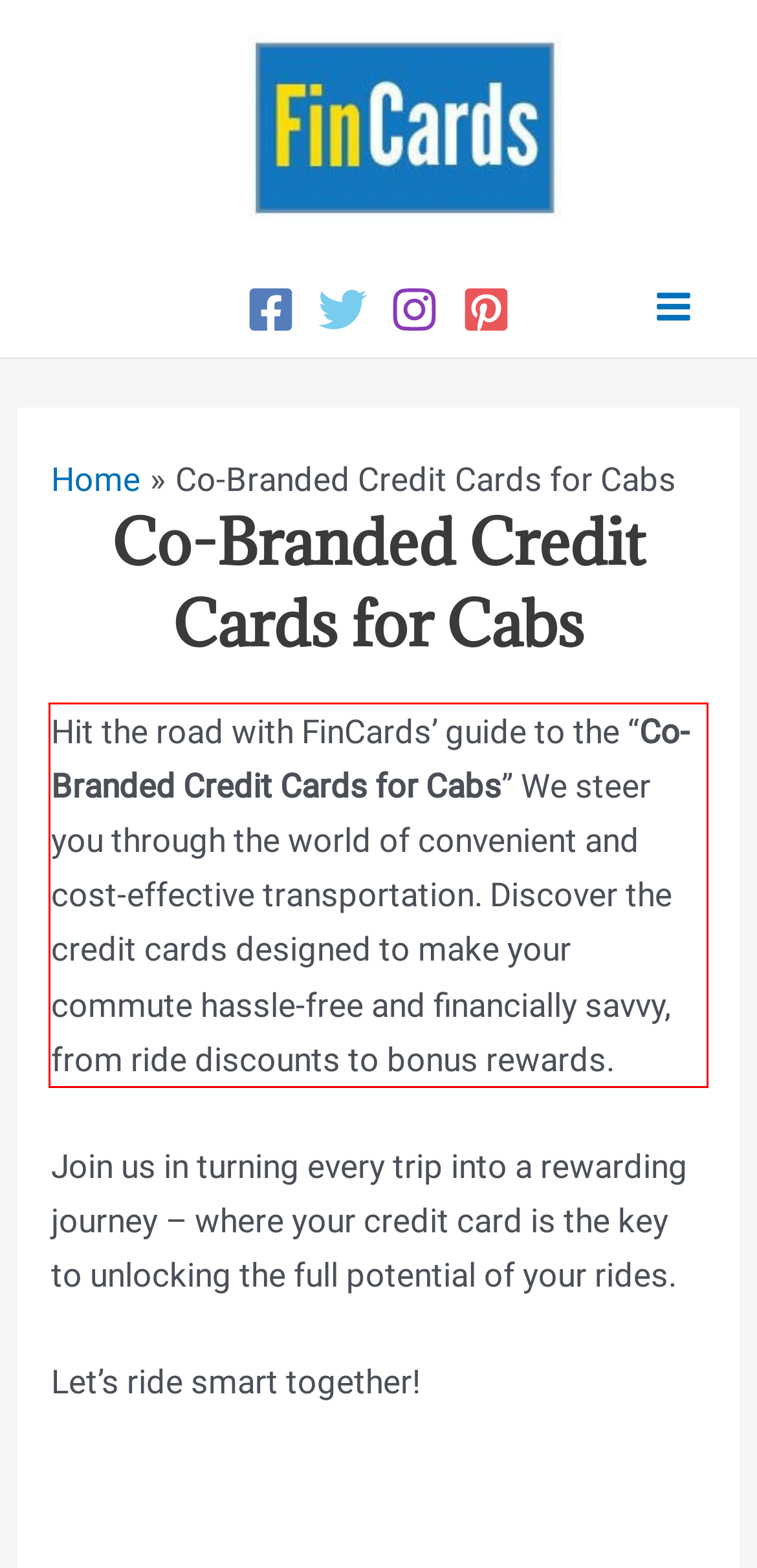Please identify the text within the red rectangular bounding box in the provided webpage screenshot.

Hit the road with FinCards’ guide to the “Co-Branded Credit Cards for Cabs” We steer you through the world of convenient and cost-effective transportation. Discover the credit cards designed to make your commute hassle-free and financially savvy, from ride discounts to bonus rewards.